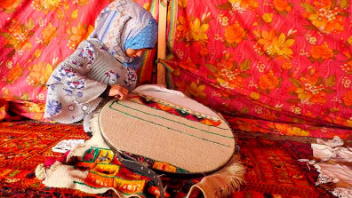Where are the Mesopotamian Marshes located?
Please provide a single word or phrase as the answer based on the screenshot.

Iraq